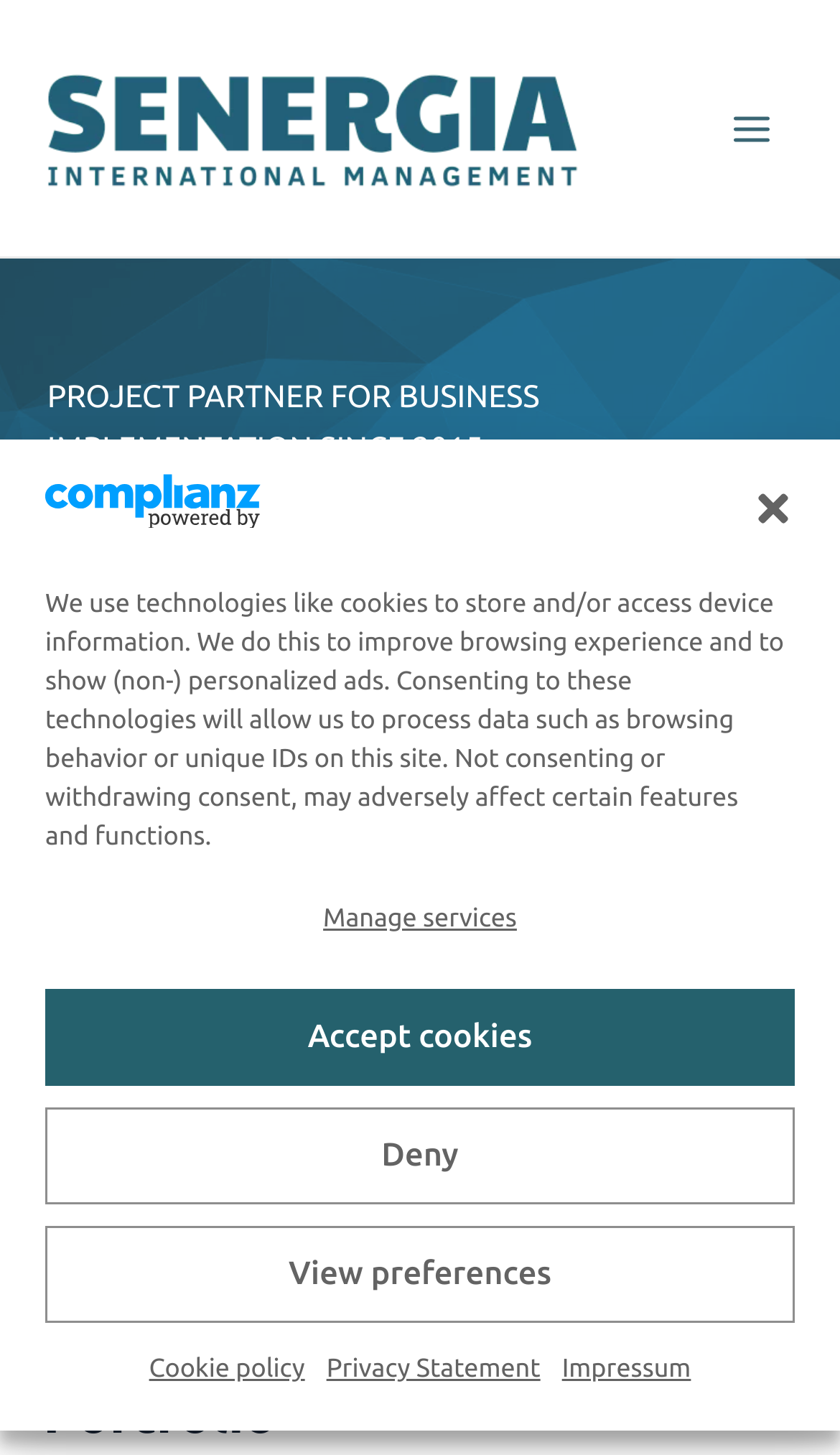Determine the bounding box coordinates of the target area to click to execute the following instruction: "Learn more about international management."

[0.056, 0.391, 0.944, 0.515]